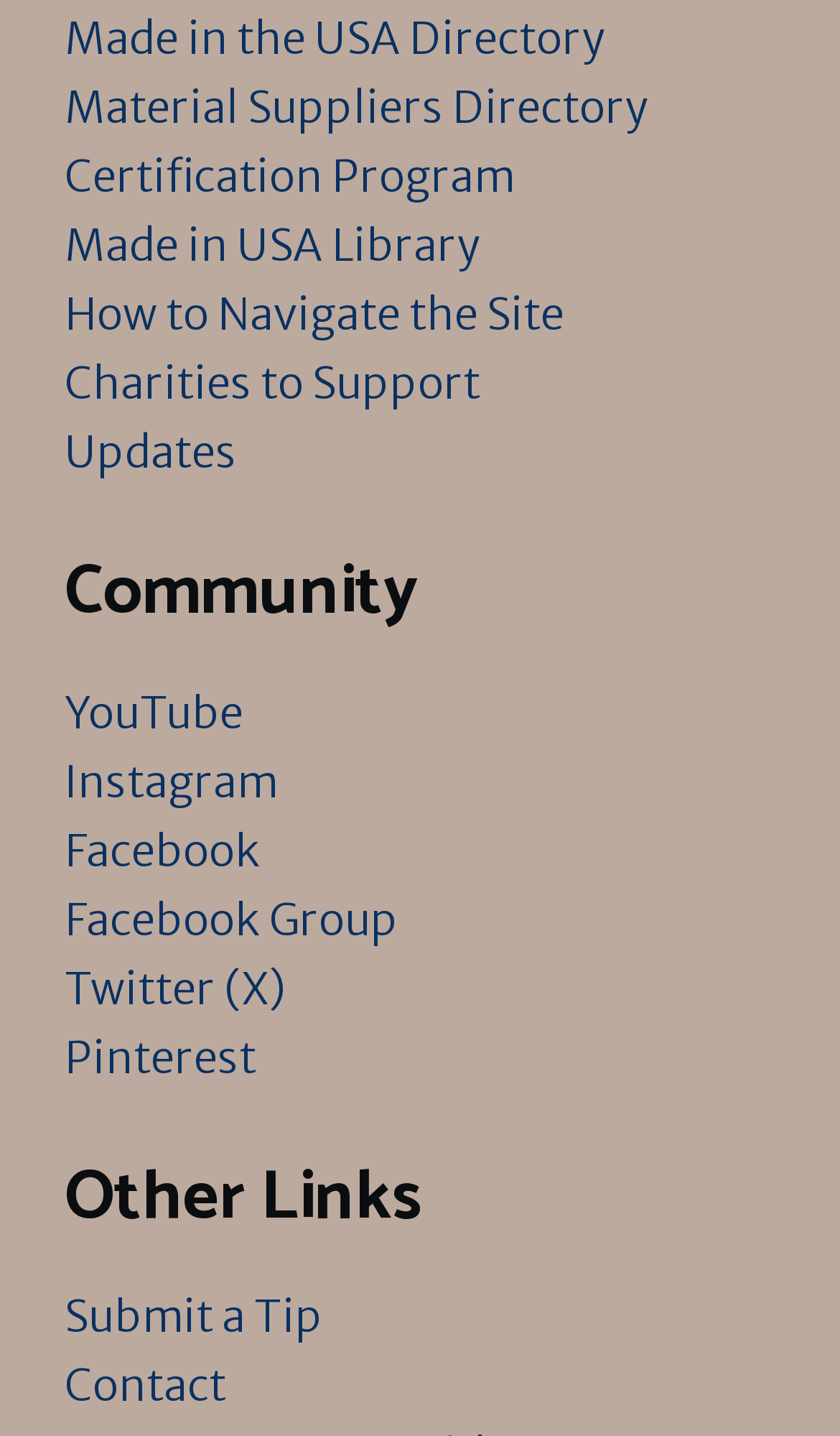How many social media links are there?
Answer the question with as much detail as possible.

I counted the number of social media links by looking at the links with icons and text such as 'YouTube', 'Instagram', 'Facebook', 'Facebook Group', 'Twitter (X)', and 'Pinterest'. These links are located in the middle section of the page and have distinct icons and text.